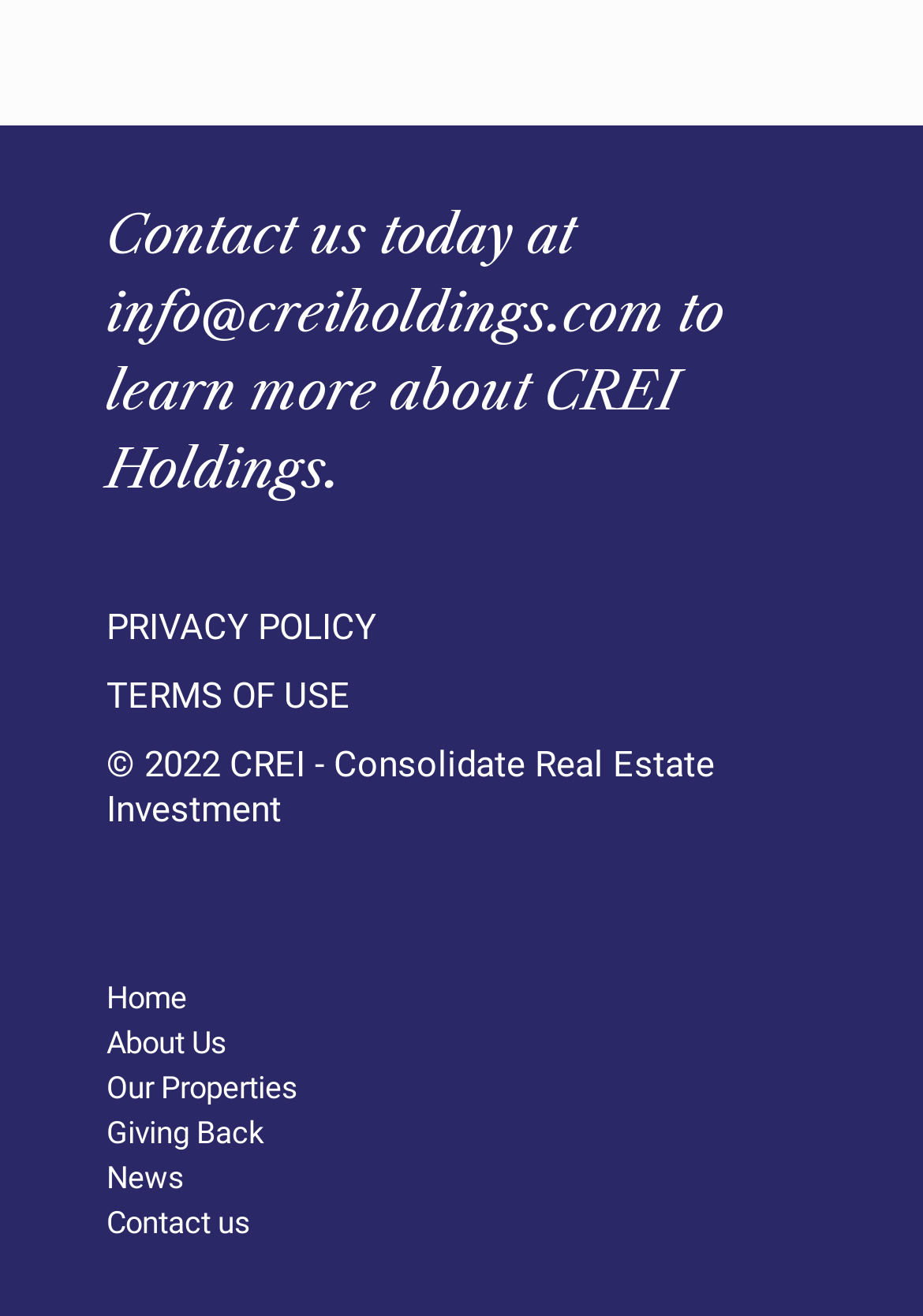Can you pinpoint the bounding box coordinates for the clickable element required for this instruction: "Send an email to info@creiholdings.com"? The coordinates should be four float numbers between 0 and 1, i.e., [left, top, right, bottom].

[0.115, 0.214, 0.721, 0.263]